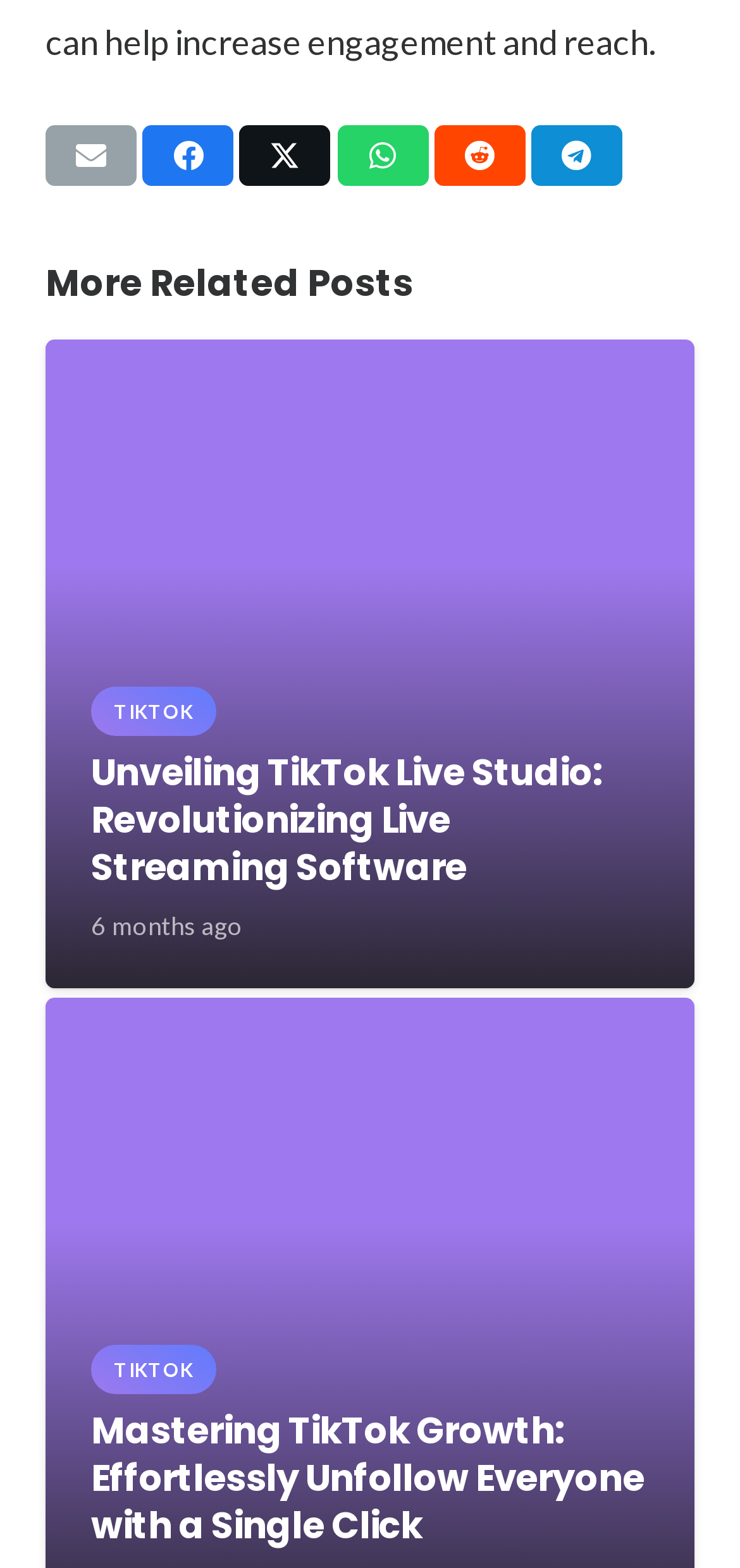What is the platform mentioned in the second related post?
Please provide a single word or phrase in response based on the screenshot.

TikTok